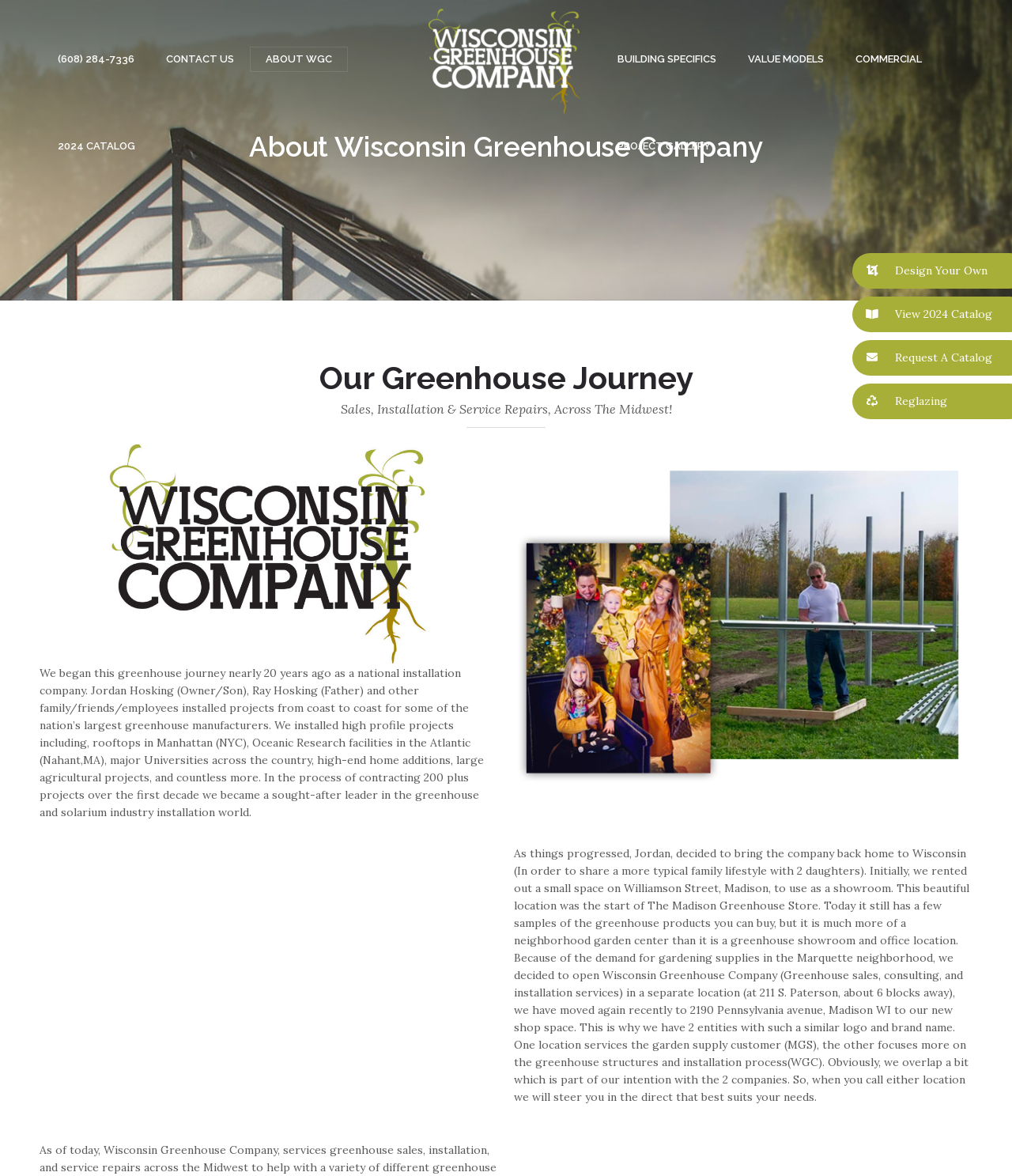Describe all significant elements and features of the webpage.

The webpage is about Wisconsin Greenhouse Company, a company that specializes in greenhouses and solariums. At the top of the page, there are several links, including a phone number, "CONTACT US", "ABOUT WGC", and a catalog link. To the right of these links, there are more links, including "BUILDING SPECIFICS", "VALUE MODELS", "COMMERCIAL", and "PROJECT GALLERY".

Below the links, there is a logo of Wisconsin Greenhouse Company, accompanied by a heading that reads "About Wisconsin Greenhouse Company". Underneath this heading, there are three subheadings: "Our Greenhouse Journey", "Sales, Installation & Service Repairs, Across The Midwest!", and a brief description of the company's history and services.

The company's history is described in a paragraph of text, which explains how the company was founded nearly 20 years ago as a national installation company and has since become a leader in the greenhouse and solarium industry installation world. The text also mentions how the company has installed high-profile projects across the country.

To the right of this text, there are two images, one of which appears to be a photo of a greenhouse. Below the text, there are two more images, which seem to be related to the company's history and services.

Further down the page, there is another block of text that explains how the company has evolved over time, including the opening of a separate location for greenhouse sales, consulting, and installation services. This text also clarifies the relationship between Wisconsin Greenhouse Company and The Madison Greenhouse Store, which is a separate entity that focuses on gardening supplies.